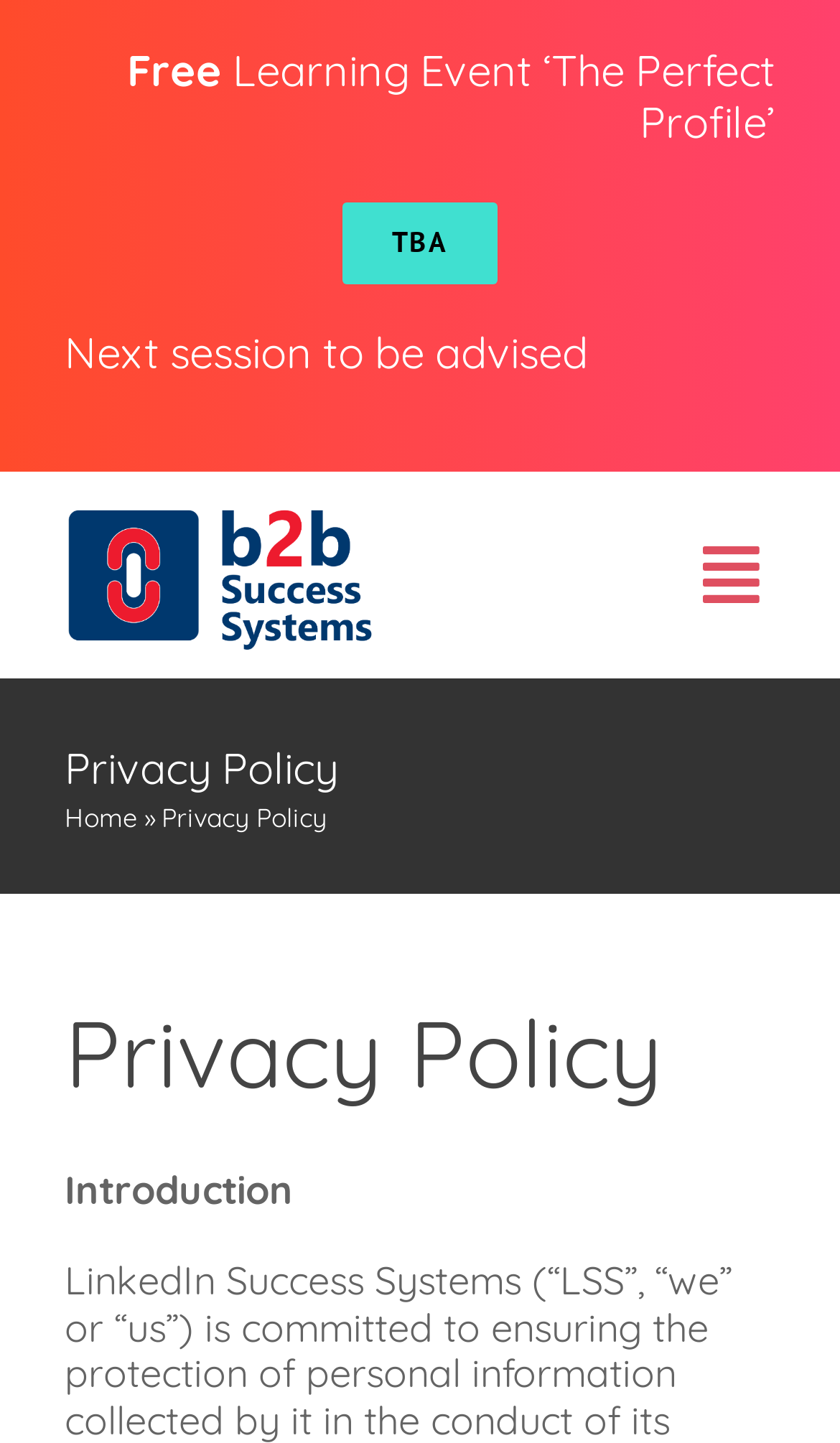Please determine the bounding box coordinates for the UI element described as: "TBA".

[0.408, 0.14, 0.592, 0.197]